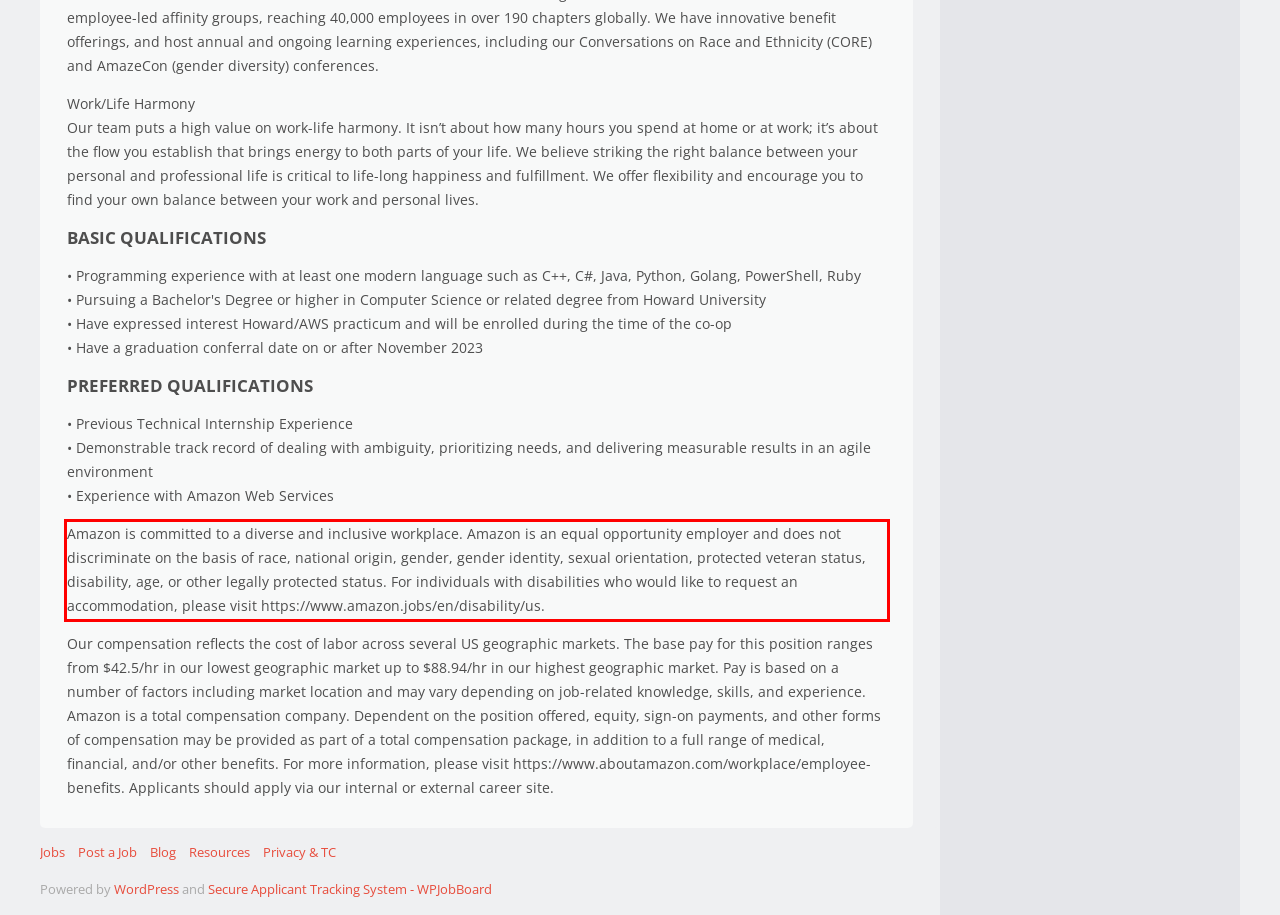Given the screenshot of the webpage, identify the red bounding box, and recognize the text content inside that red bounding box.

Amazon is committed to a diverse and inclusive workplace. Amazon is an equal opportunity employer and does not discriminate on the basis of race, national origin, gender, gender identity, sexual orientation, protected veteran status, disability, age, or other legally protected status. For individuals with disabilities who would like to request an accommodation, please visit https://www.amazon.jobs/en/disability/us.